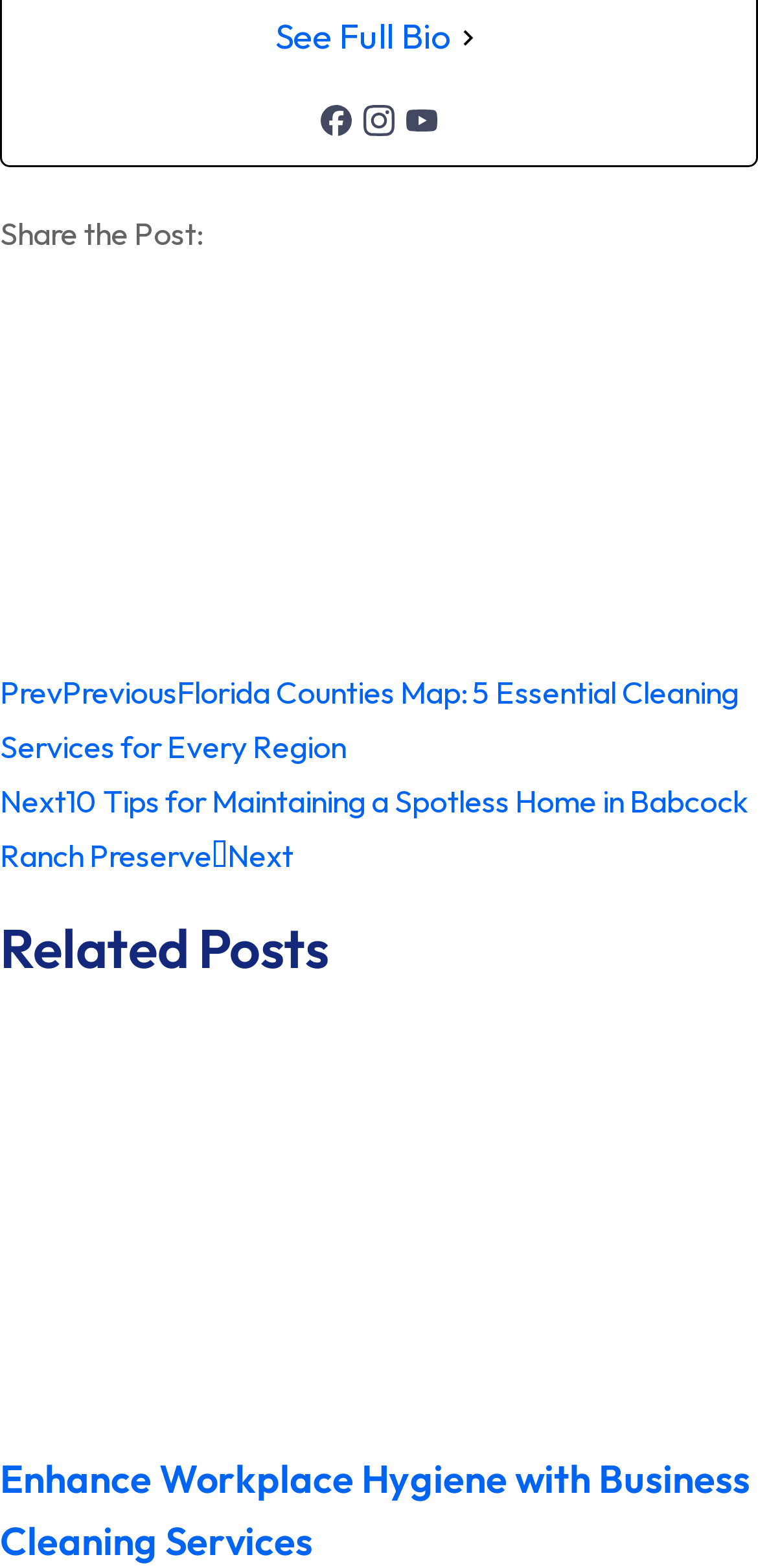Please provide a comprehensive answer to the question below using the information from the image: How many navigation links are there at the bottom?

I looked at the bottom of the page and saw two links labeled 'Prev' and 'Next'. These links are likely used for navigation to previous and next posts or pages.